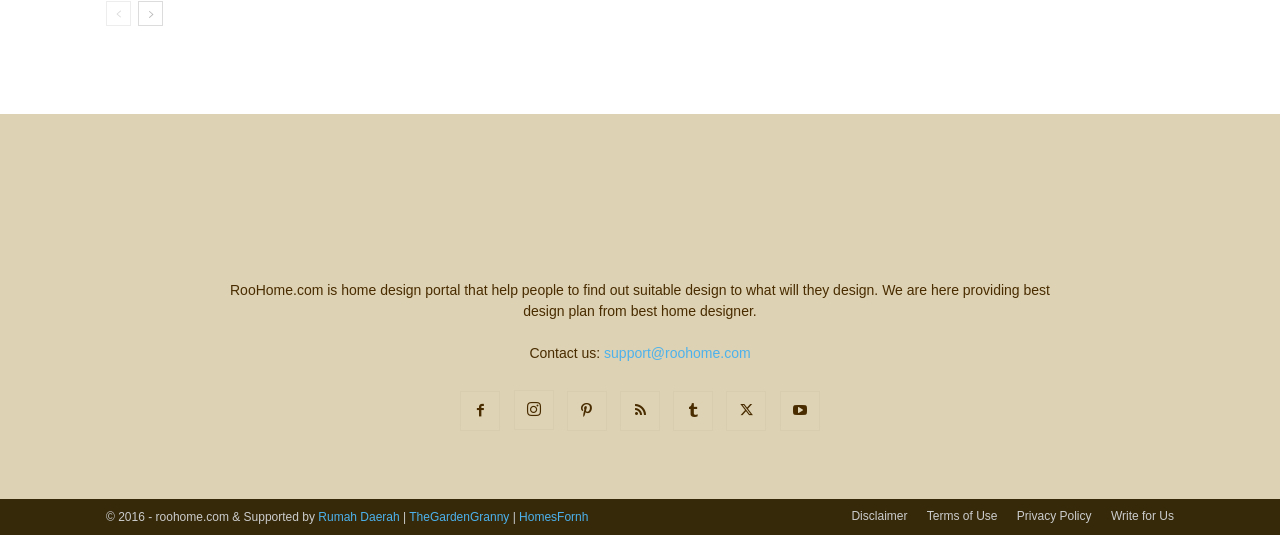Pinpoint the bounding box coordinates of the area that must be clicked to complete this instruction: "visit Rumah Daerah".

[0.249, 0.953, 0.312, 0.979]